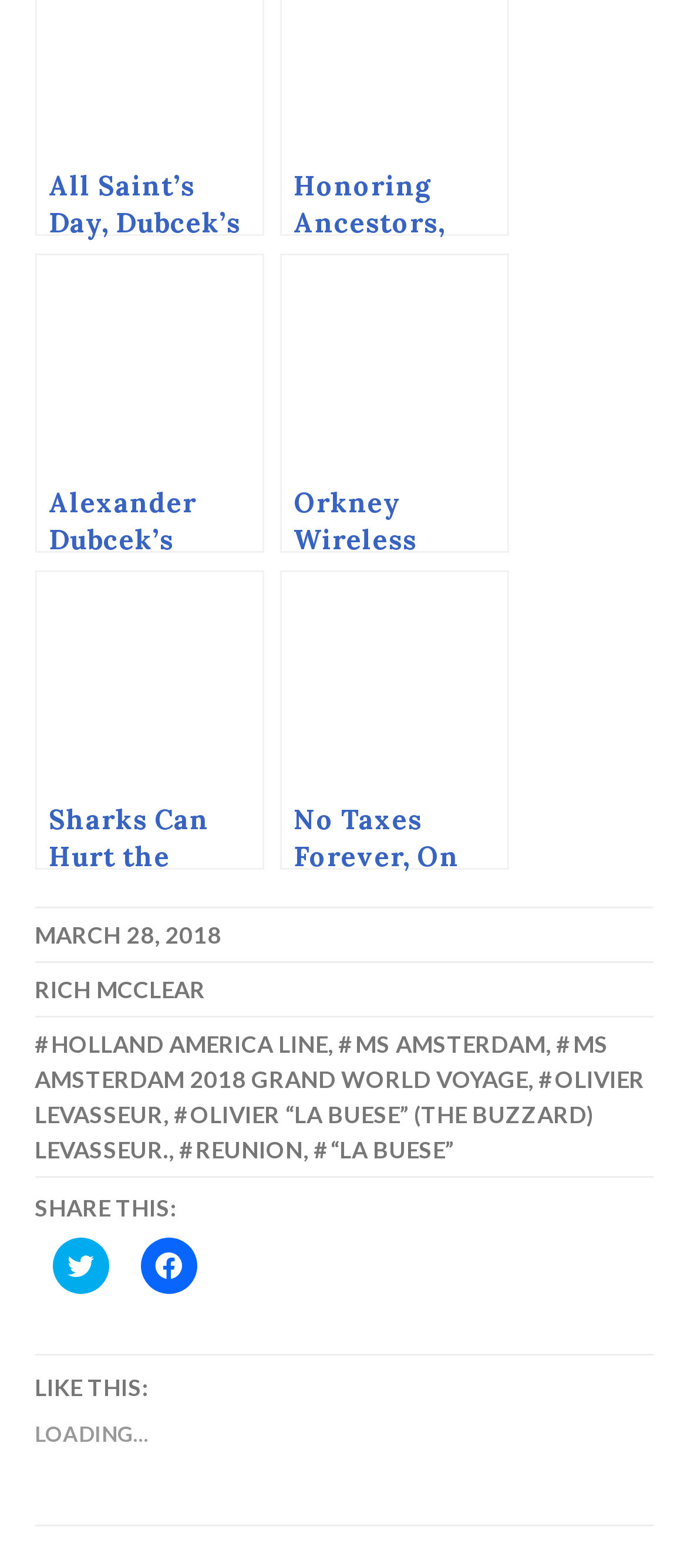Determine the bounding box coordinates of the clickable region to execute the instruction: "Explore Orkney Wireless Museum". The coordinates should be four float numbers between 0 and 1, denoted as [left, top, right, bottom].

[0.406, 0.162, 0.74, 0.352]